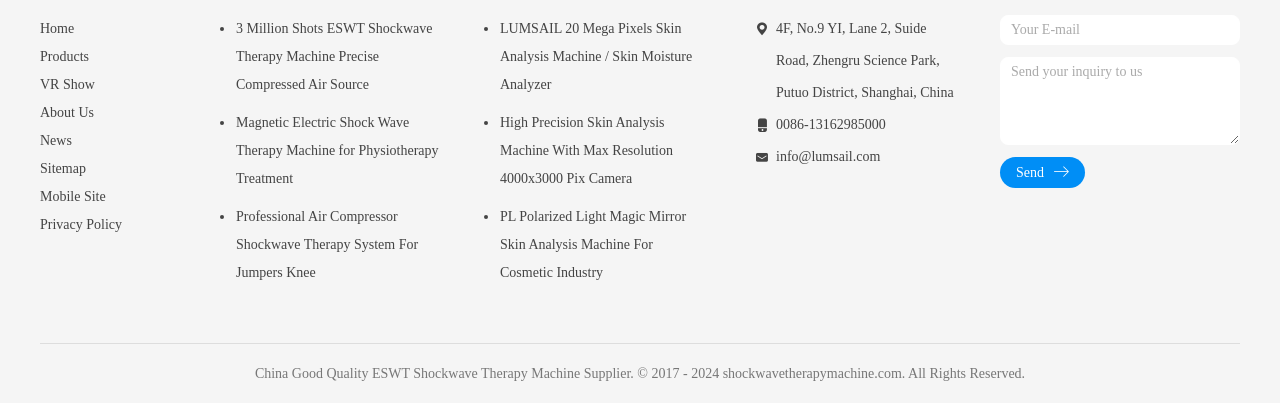Give a one-word or phrase response to the following question: What is the purpose of the textboxes?

Send inquiry